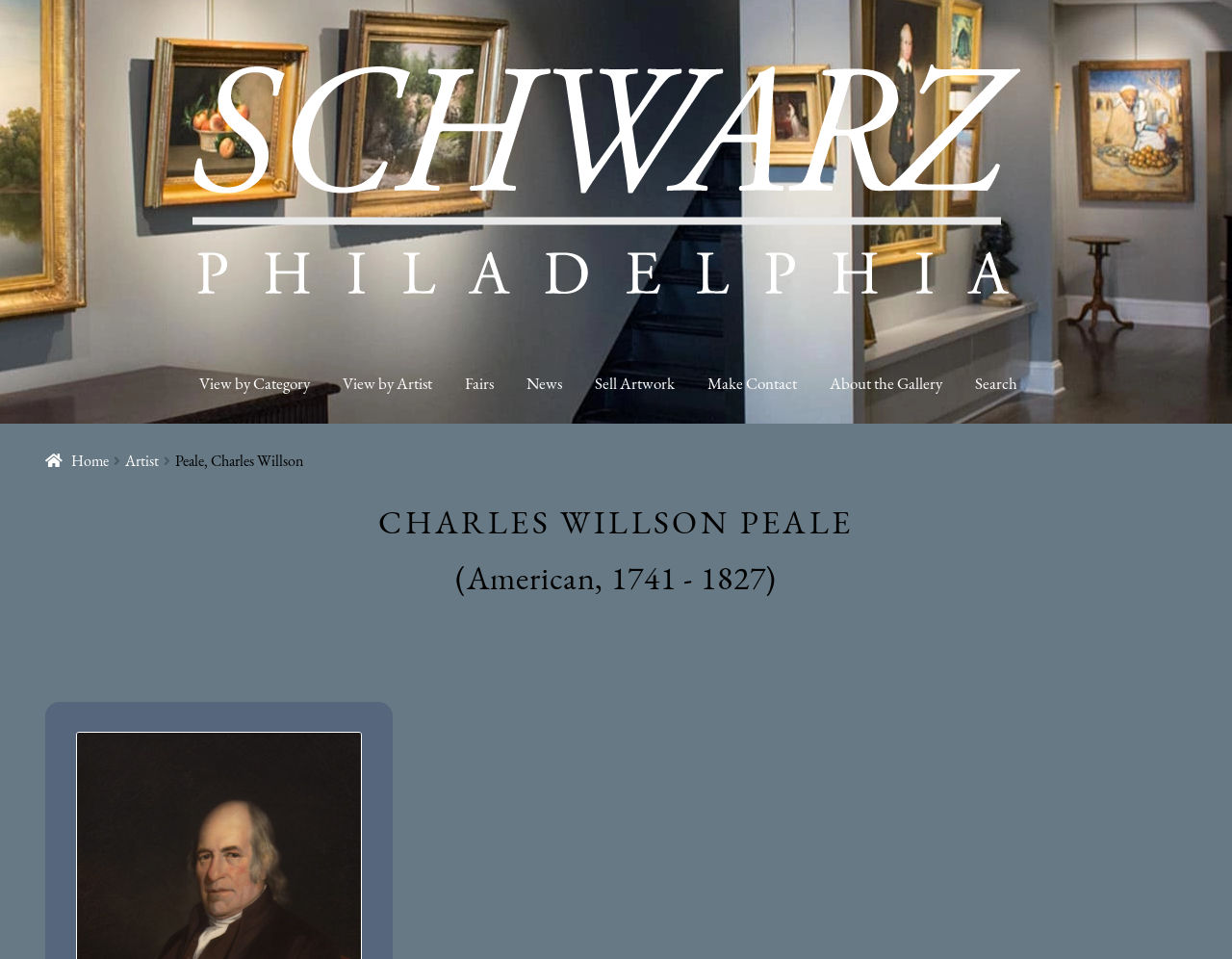Identify the bounding box coordinates for the UI element described as: "View by Artist". The coordinates should be provided as four floats between 0 and 1: [left, top, right, bottom].

[0.264, 0.359, 0.364, 0.442]